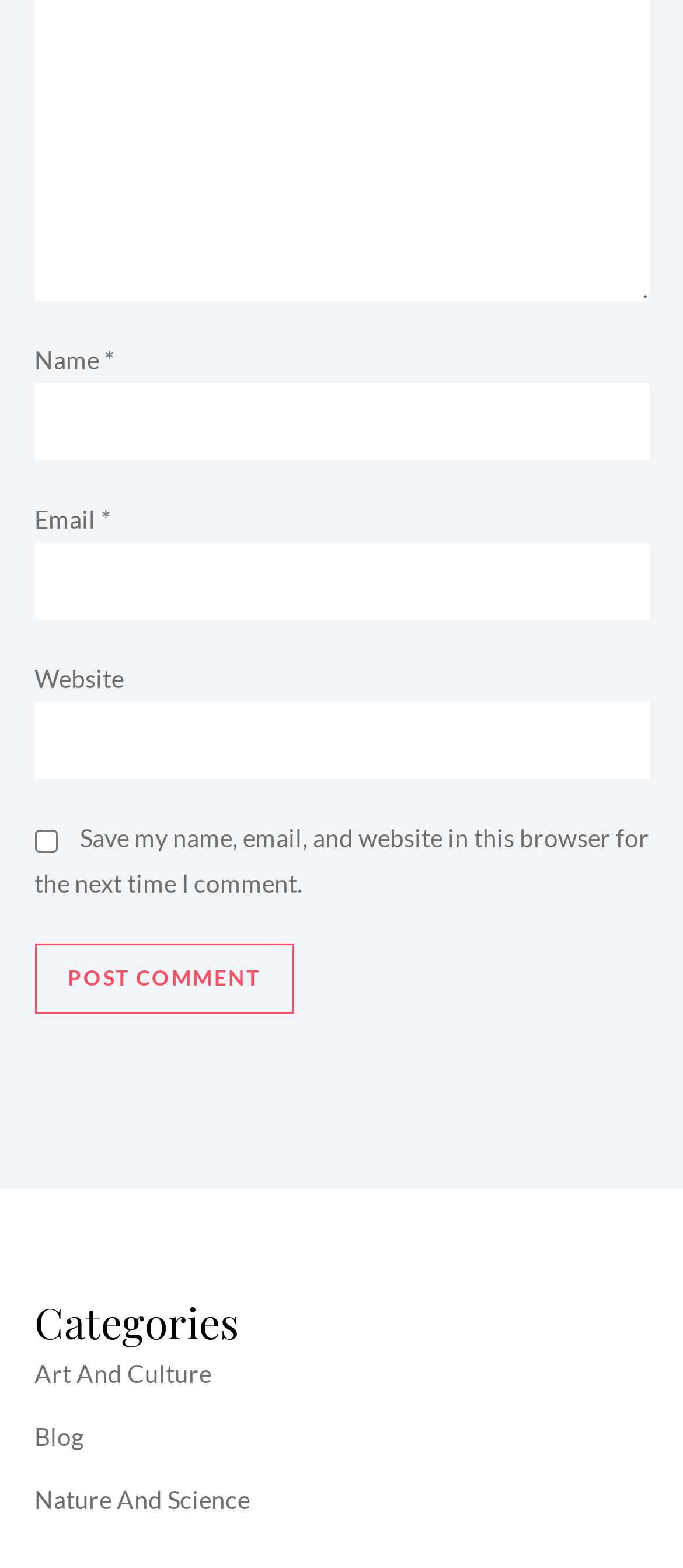Using the description: "parent_node: Email * aria-describedby="email-notes" name="email"", determine the UI element's bounding box coordinates. Ensure the coordinates are in the format of four float numbers between 0 and 1, i.e., [left, top, right, bottom].

[0.05, 0.346, 0.95, 0.395]